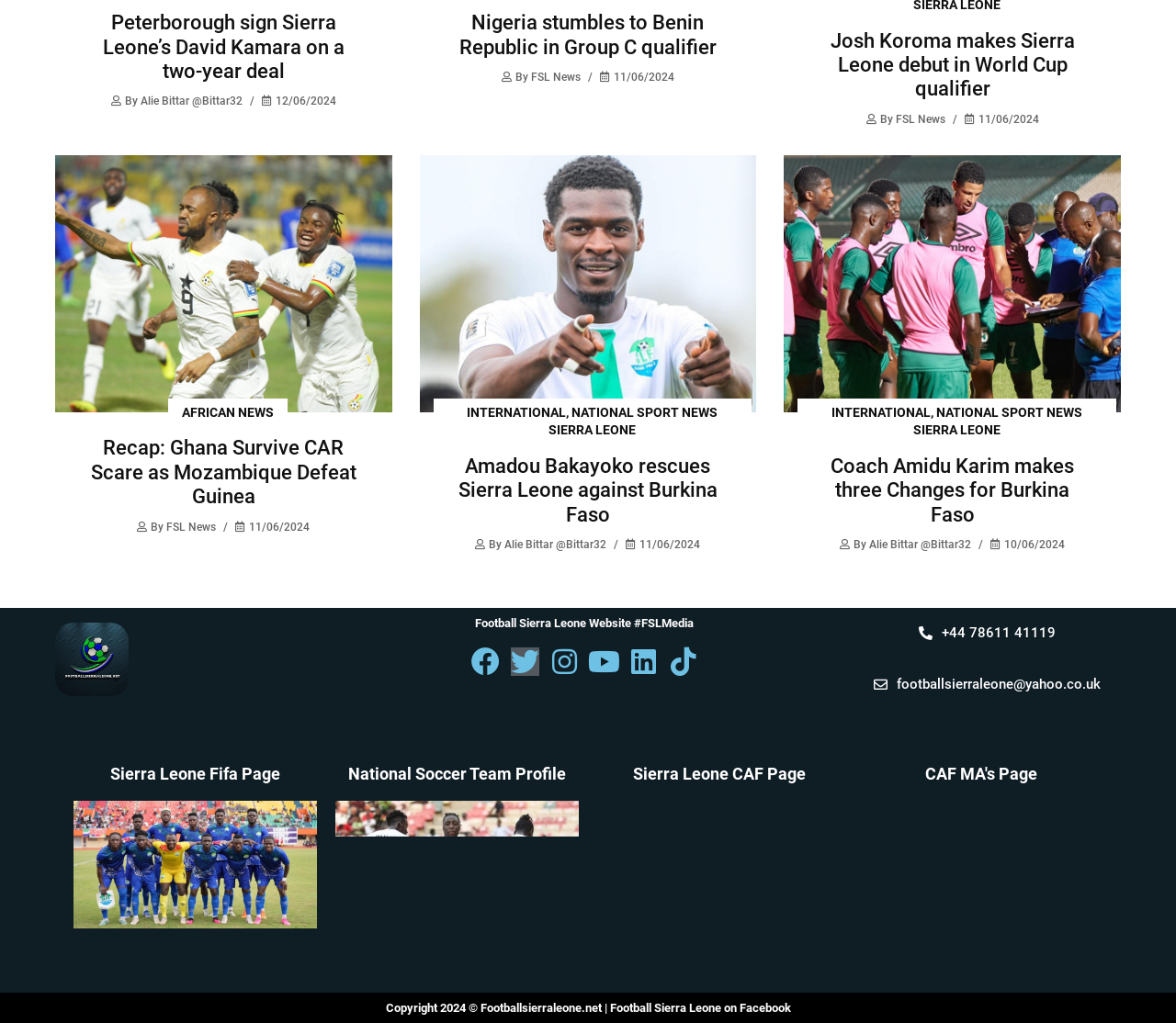Could you highlight the region that needs to be clicked to execute the instruction: "Click on the 'AD KNOWLEDGE' link"?

None